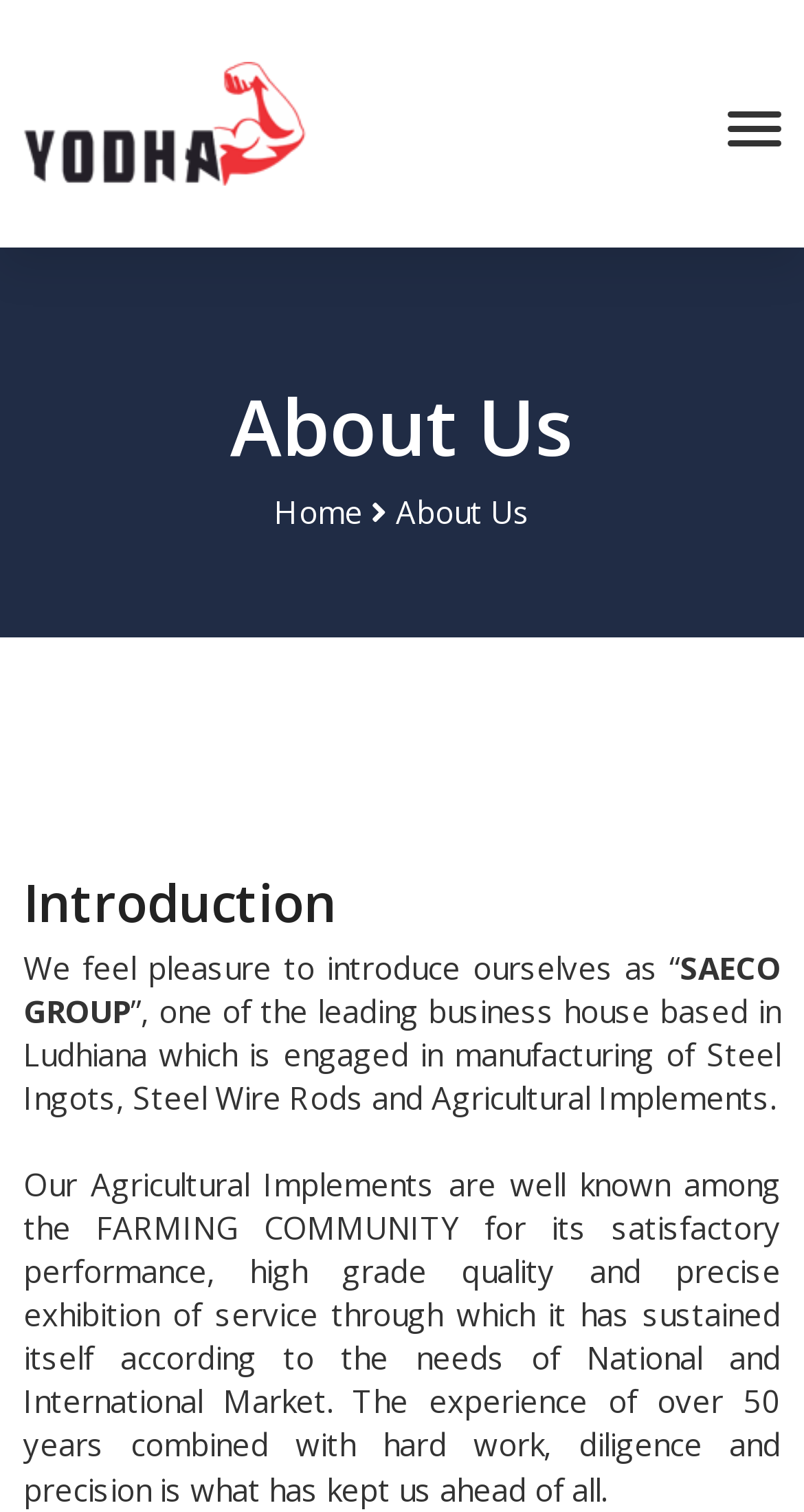What is the purpose of the company's agricultural implements?
Provide a detailed answer to the question, using the image to inform your response.

I found the information about the purpose of the company's agricultural implements in the static text element with bounding box coordinates [0.029, 0.77, 0.971, 0.998]. The text mentions that the company's agricultural implements are known for their satisfactory performance, high grade quality, and precise exhibition of service.